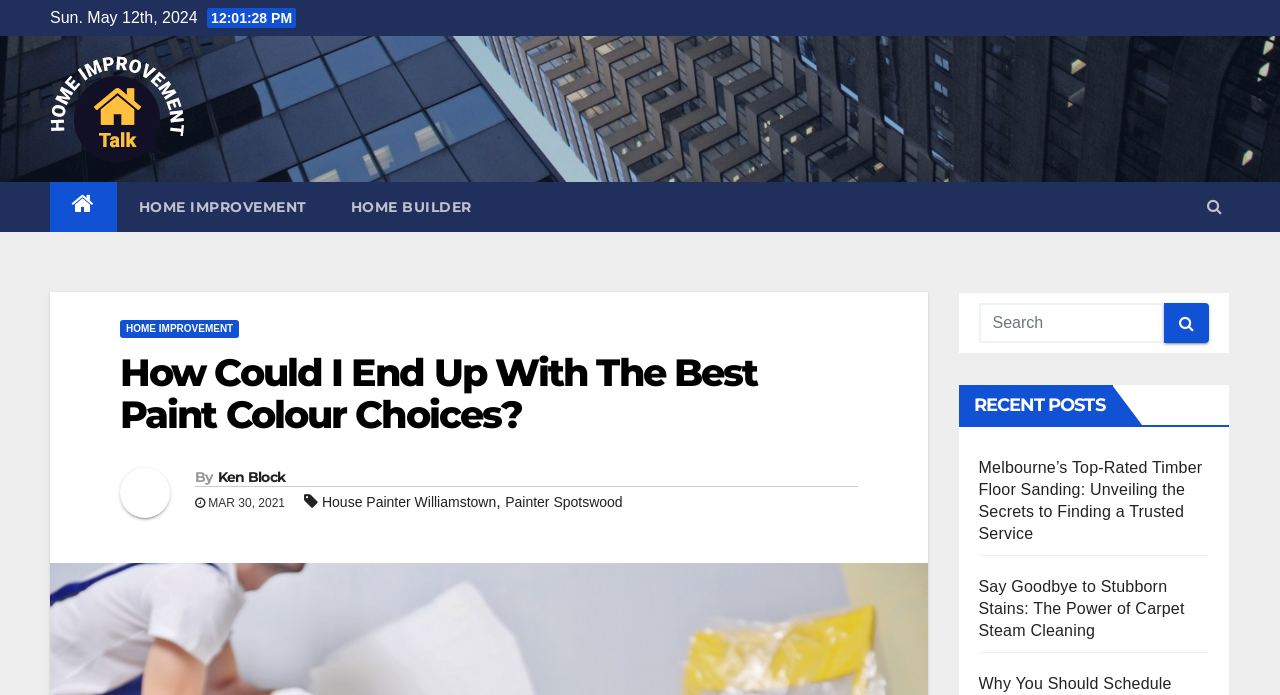Highlight the bounding box coordinates of the element you need to click to perform the following instruction: "View the advanced filters."

None